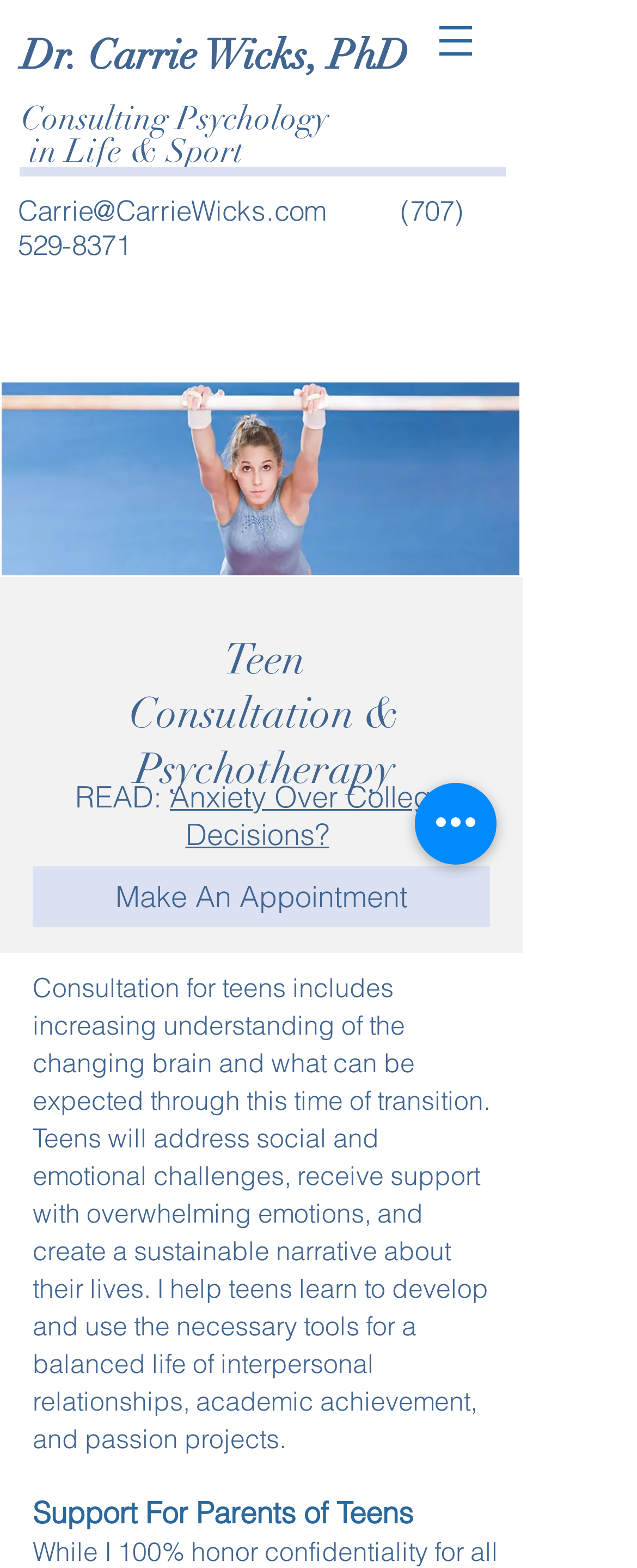Please find the bounding box coordinates in the format (top-left x, top-left y, bottom-right x, bottom-right y) for the given element description. Ensure the coordinates are floating point numbers between 0 and 1. Description: Make An Appointment

[0.051, 0.552, 0.769, 0.591]